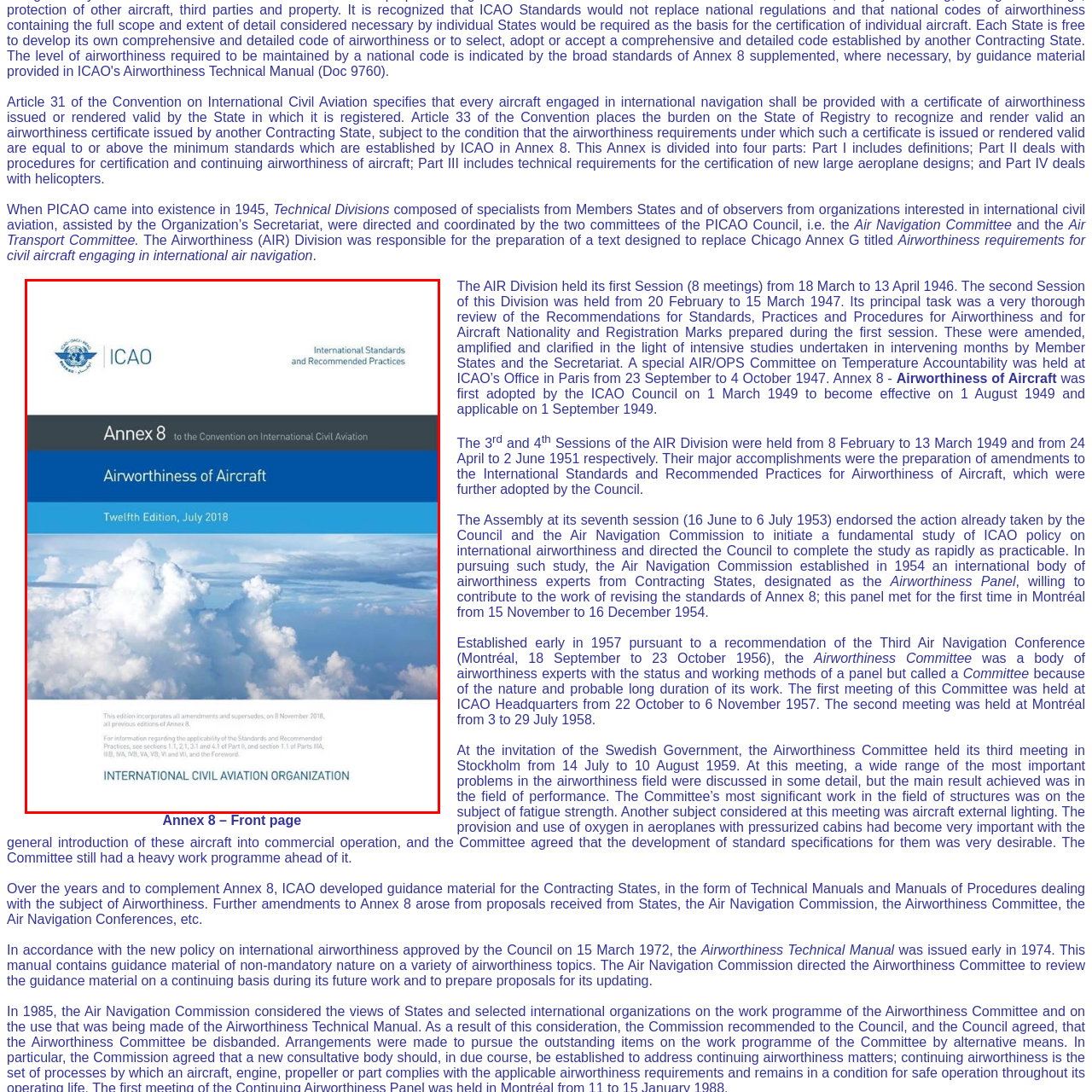What is the date of the twelfth edition?
Concentrate on the image within the red bounding box and respond to the question with a detailed explanation based on the visual information provided.

The caption states that the twelfth edition of the 'Annex 8 to the Convention on International Civil Aviation' is dated July 2018, which indicates the publication date of this edition.